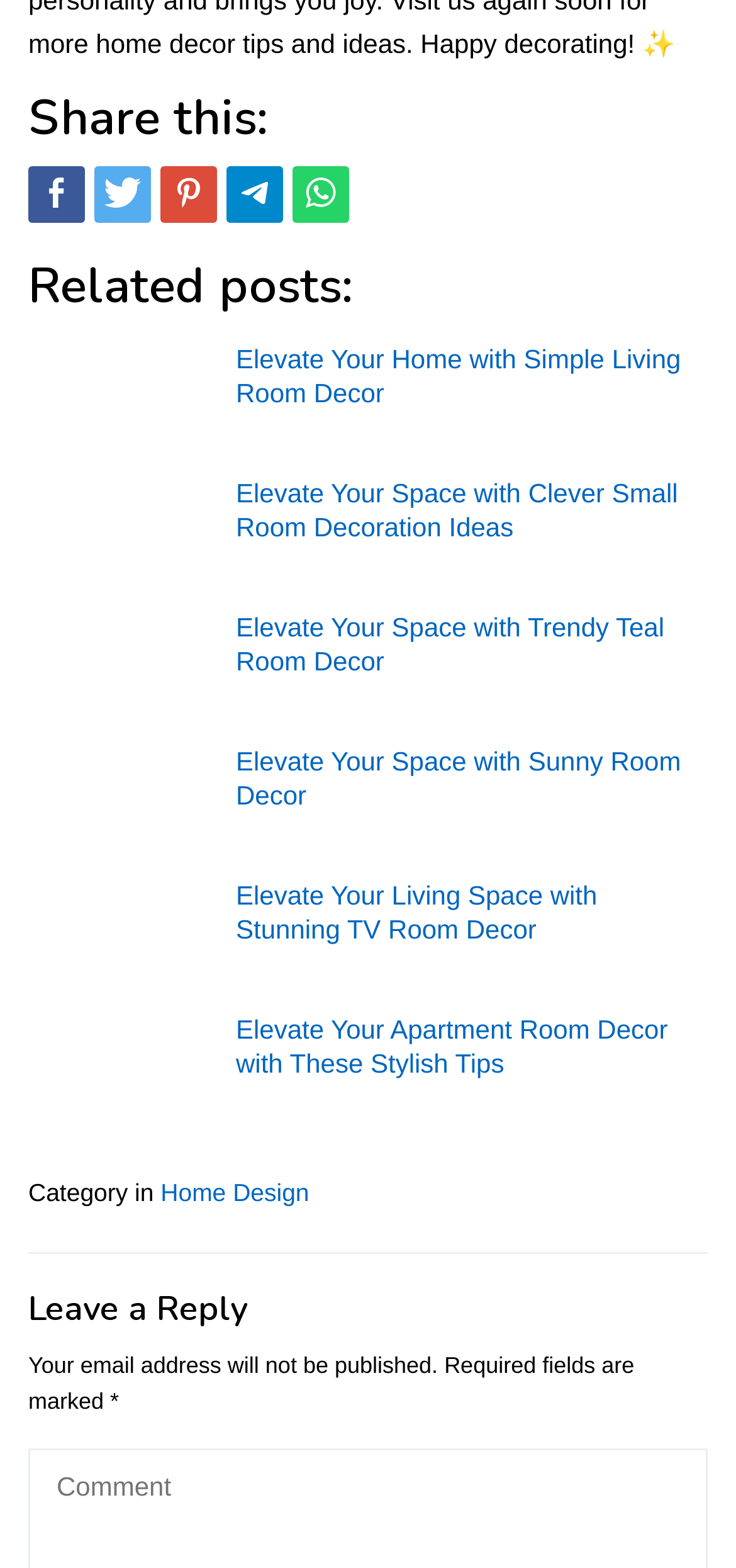Pinpoint the bounding box coordinates of the clickable element needed to complete the instruction: "Leave a reply". The coordinates should be provided as four float numbers between 0 and 1: [left, top, right, bottom].

[0.038, 0.824, 0.962, 0.848]